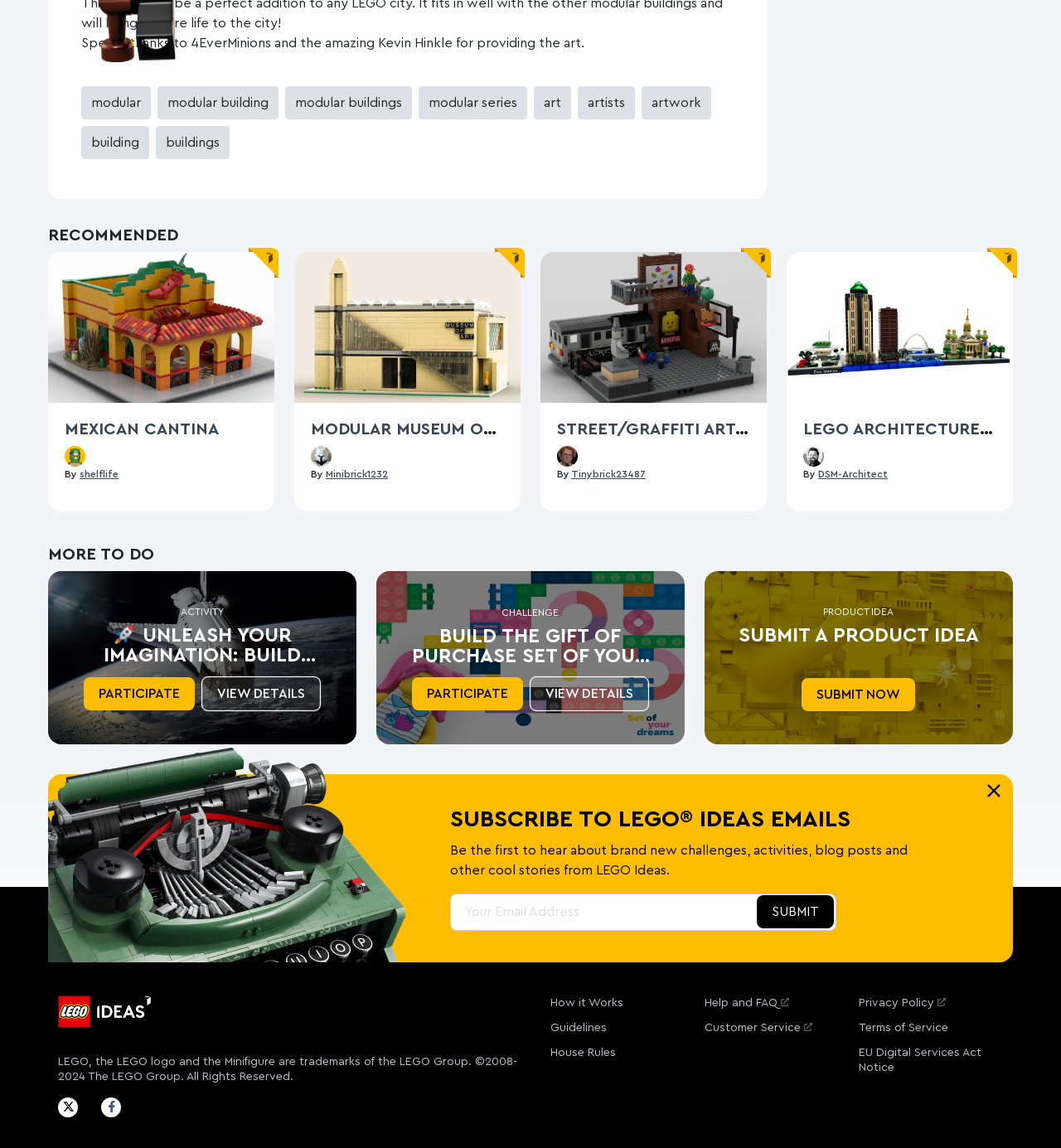Identify the bounding box for the given UI element using the description provided. Coordinates should be in the format (top-left x, top-left y, bottom-right x, bottom-right y) and must be between 0 and 1. Here is the description: How it Works

[0.519, 0.869, 0.588, 0.879]